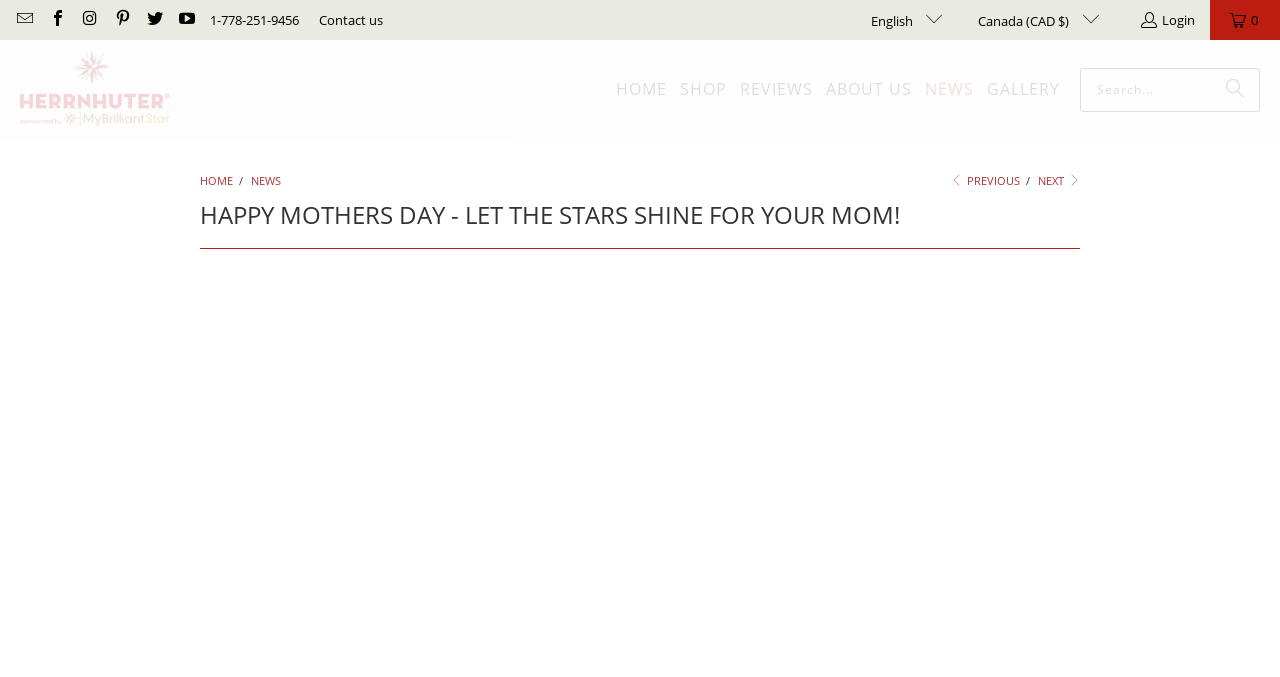Please identify the bounding box coordinates of the clickable element to fulfill the following instruction: "Search for a product". The coordinates should be four float numbers between 0 and 1, i.e., [left, top, right, bottom].

[0.945, 0.1, 0.984, 0.165]